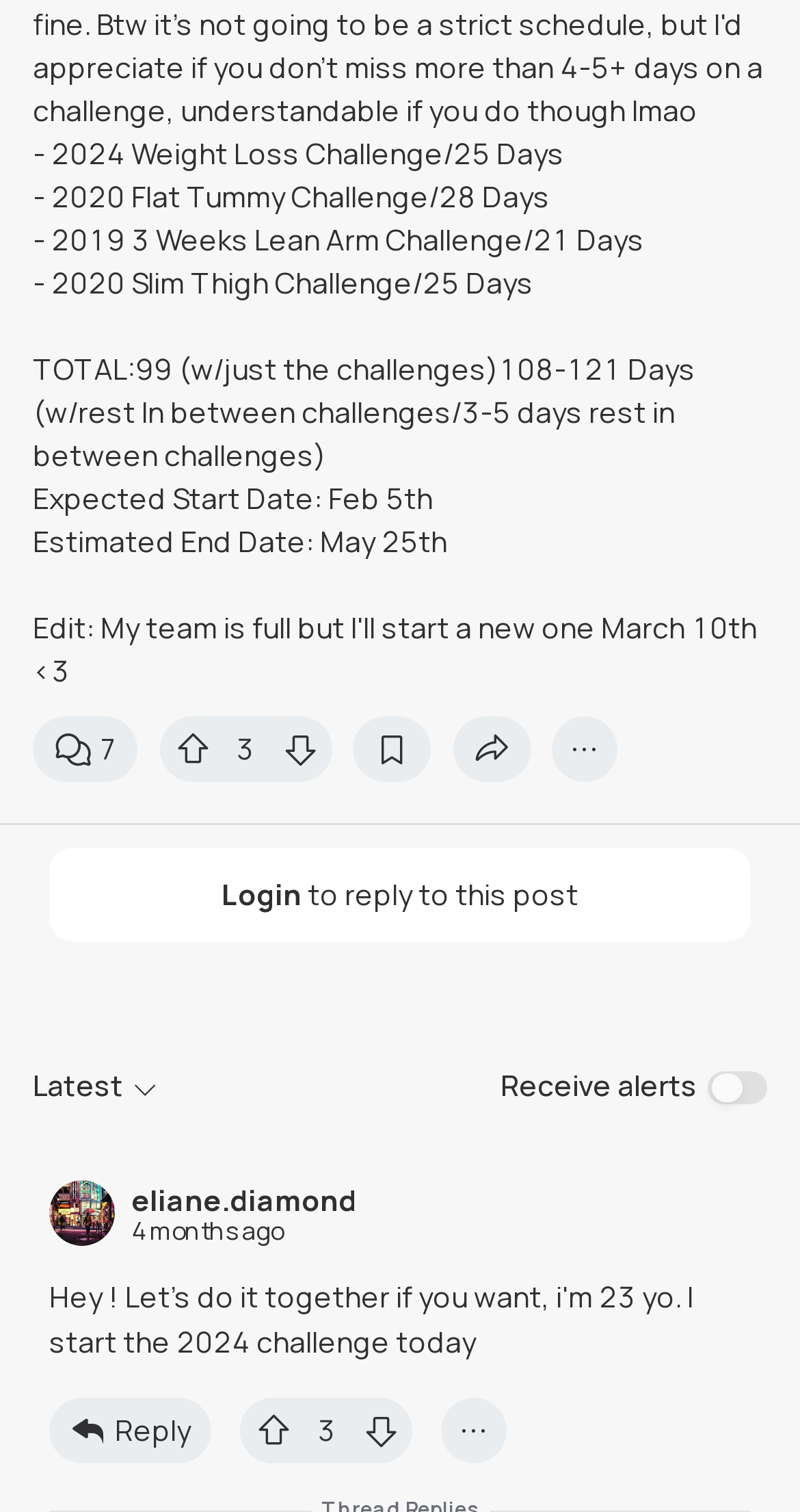Locate the bounding box of the UI element with the following description: "Login".

[0.277, 0.578, 0.377, 0.604]